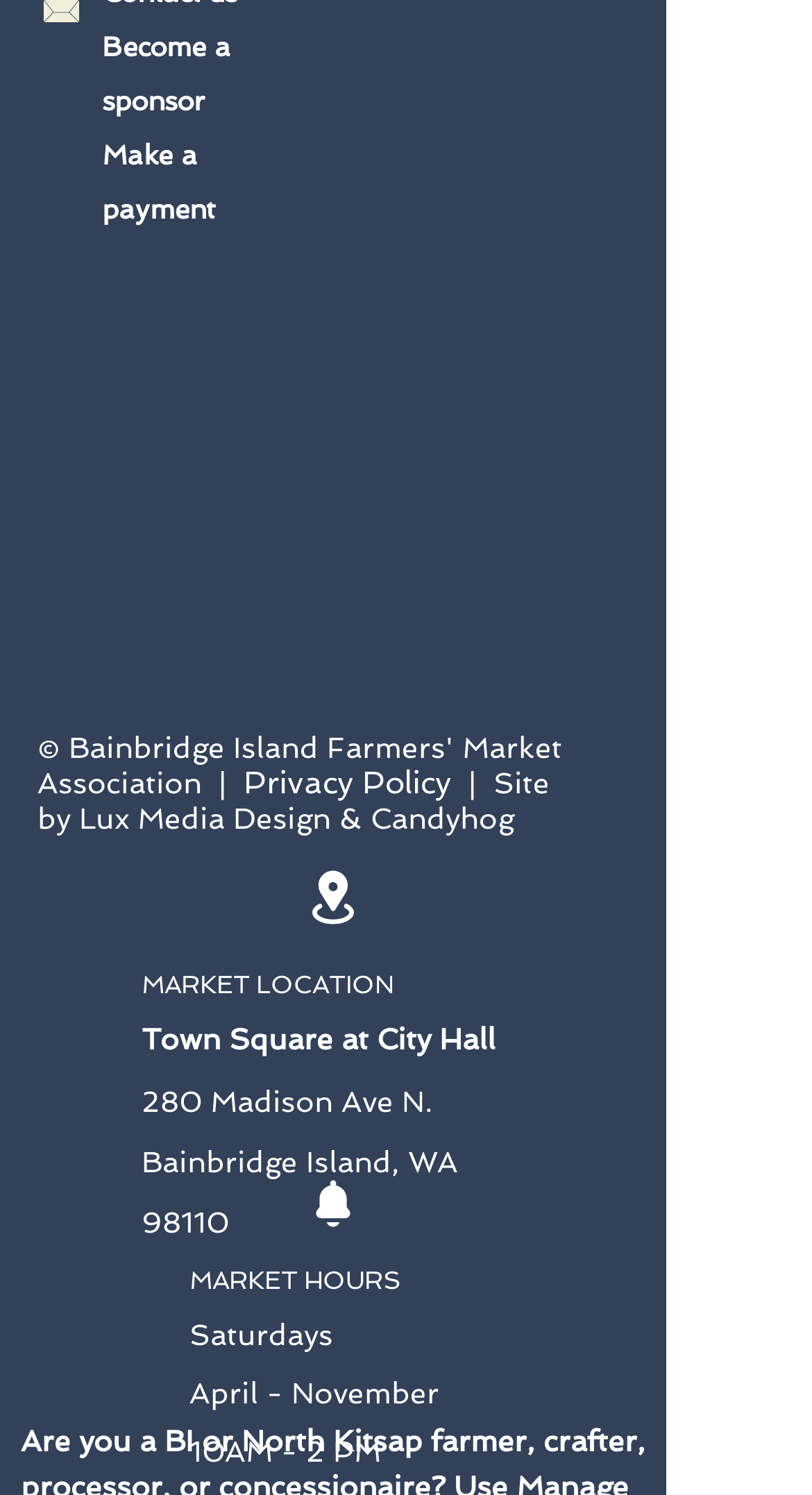Pinpoint the bounding box coordinates of the clickable area needed to execute the instruction: "Make a payment". The coordinates should be specified as four float numbers between 0 and 1, i.e., [left, top, right, bottom].

[0.126, 0.093, 0.264, 0.15]